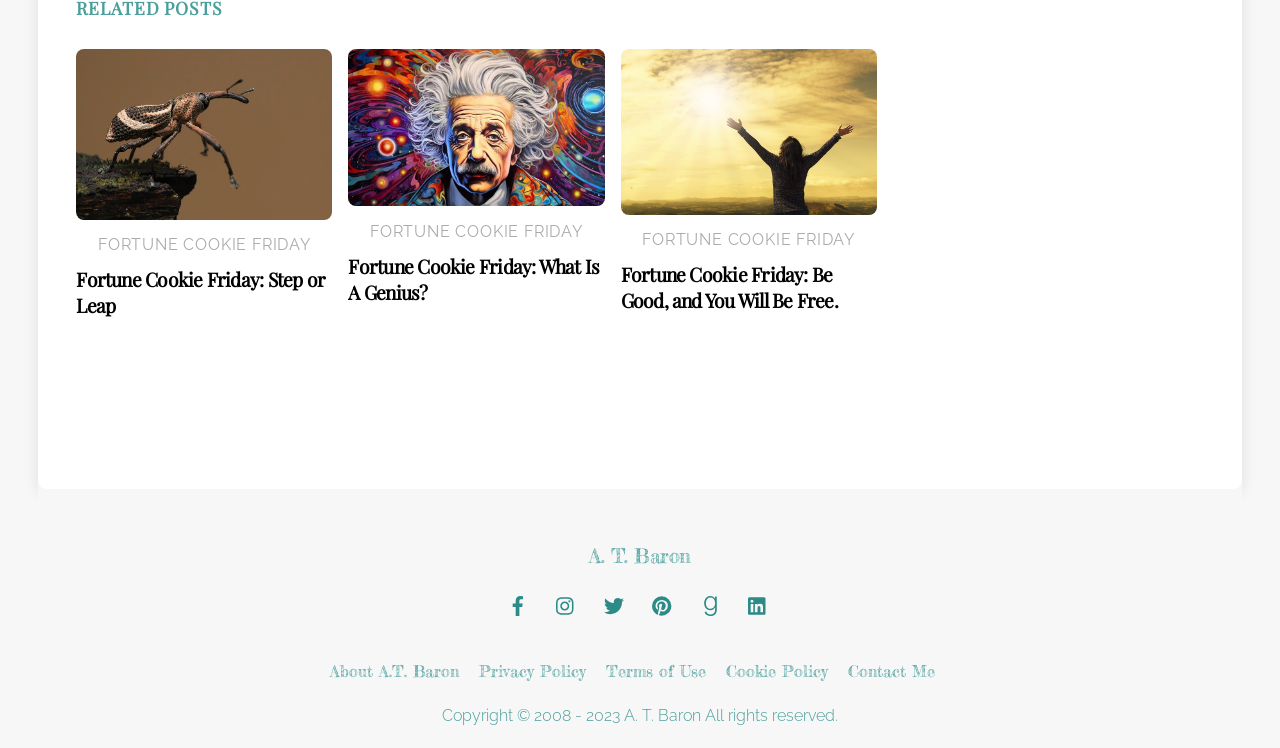Respond to the following question using a concise word or phrase: 
Who is the author of this webpage?

A. T. Baron